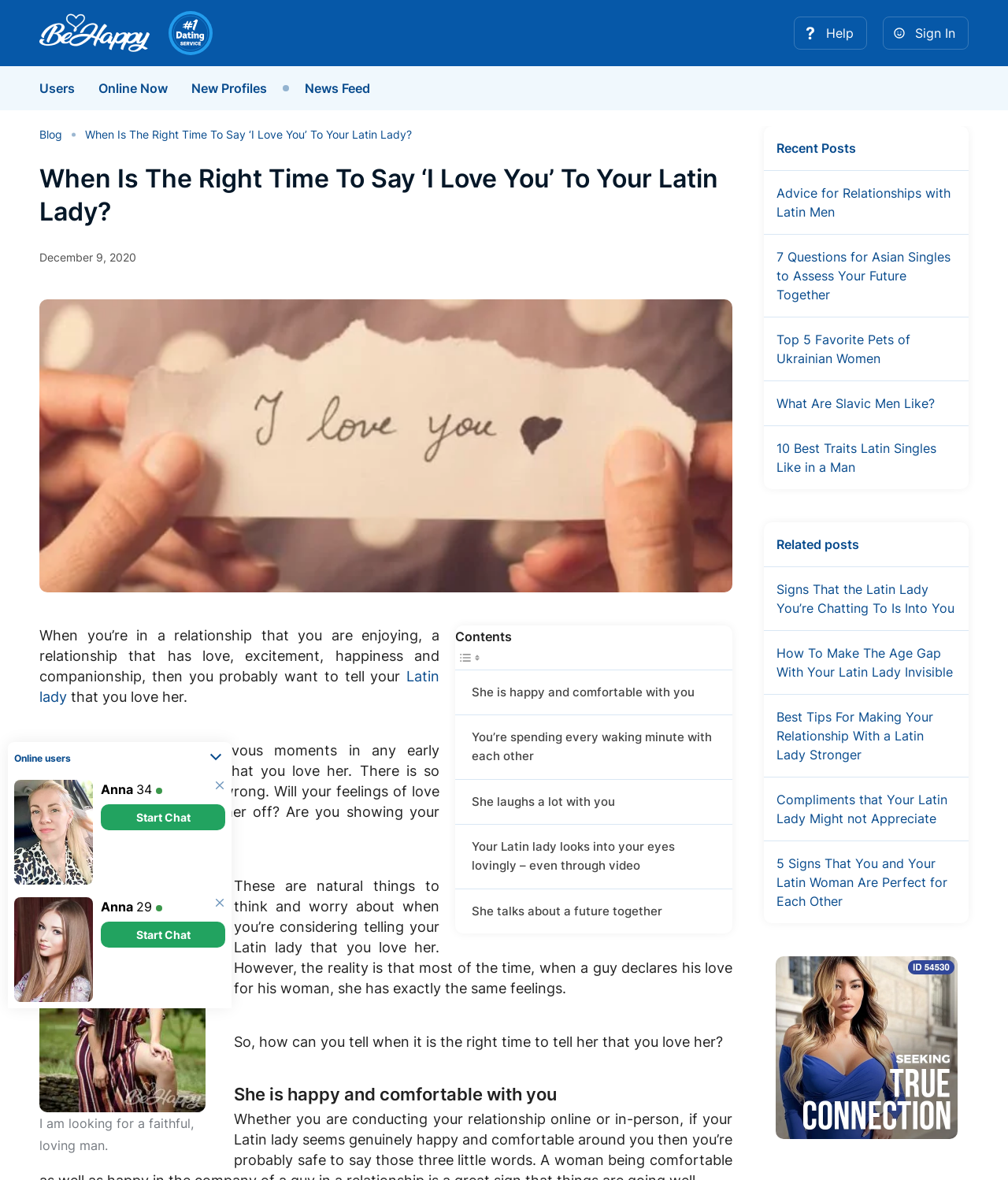Utilize the information from the image to answer the question in detail:
What is the category of the 'Recent Posts' section?

I determined the category of the 'Recent Posts' section by reading the titles of the links, such as 'Advice for Relationships with Latin Men' and '10 Best Traits Latin Singles Like in a Man', which suggest that the posts are related to relationships and dating.